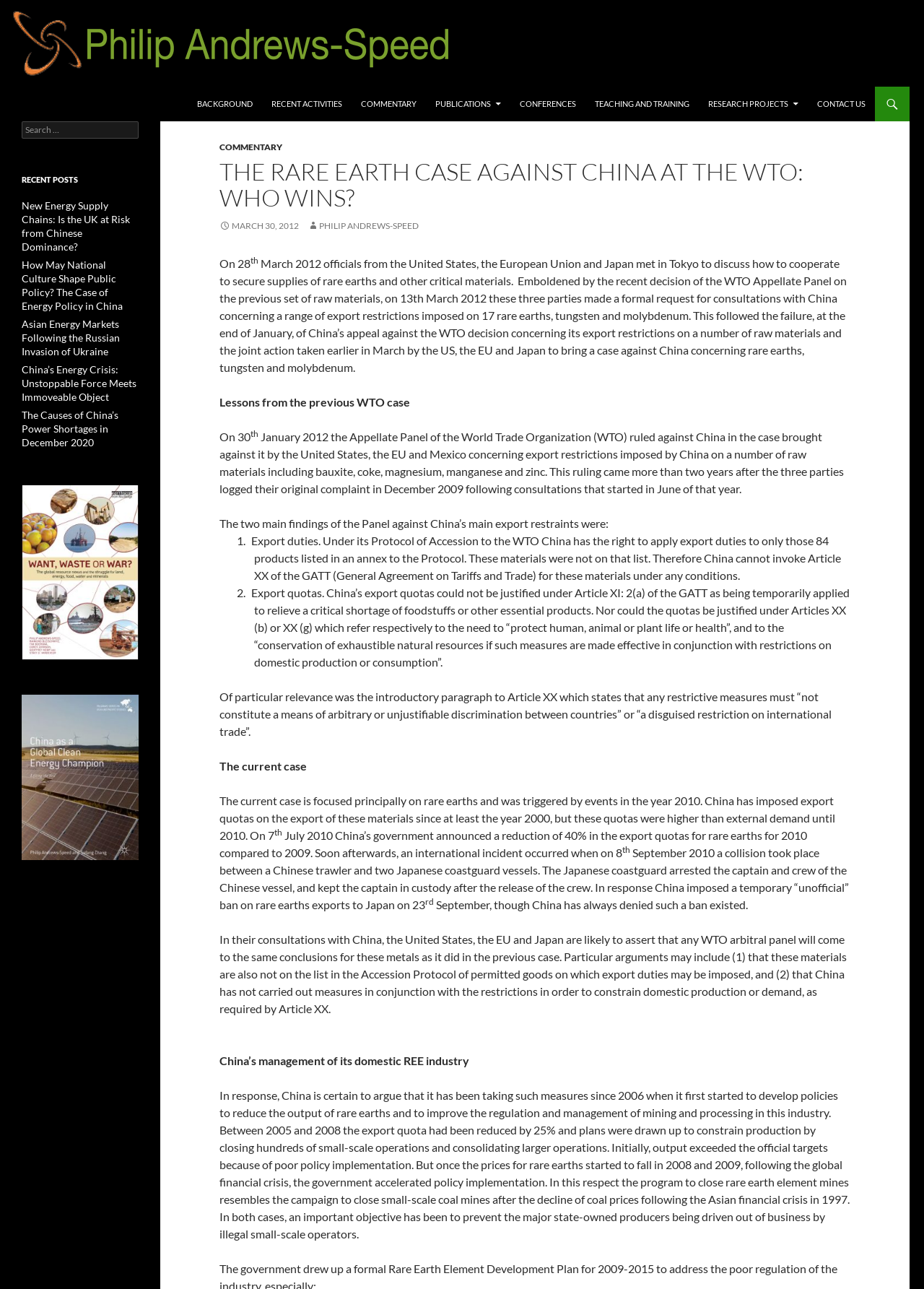Using the element description: "Privacy Policy", determine the bounding box coordinates for the specified UI element. The coordinates should be four float numbers between 0 and 1, [left, top, right, bottom].

None